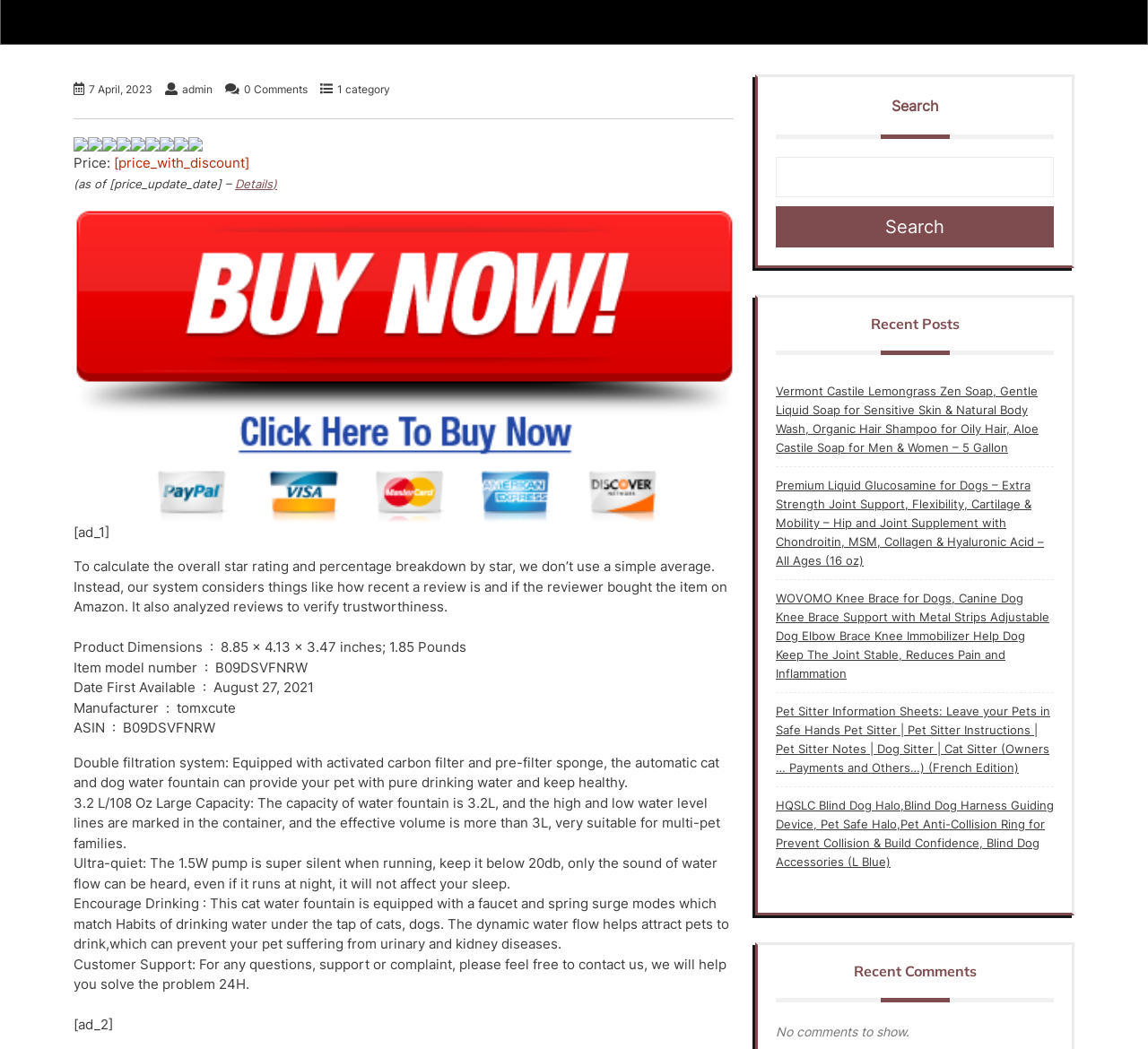Please provide the bounding box coordinate of the region that matches the element description: parent_node: Search name="s". Coordinates should be in the format (top-left x, top-left y, bottom-right x, bottom-right y) and all values should be between 0 and 1.

[0.676, 0.15, 0.918, 0.188]